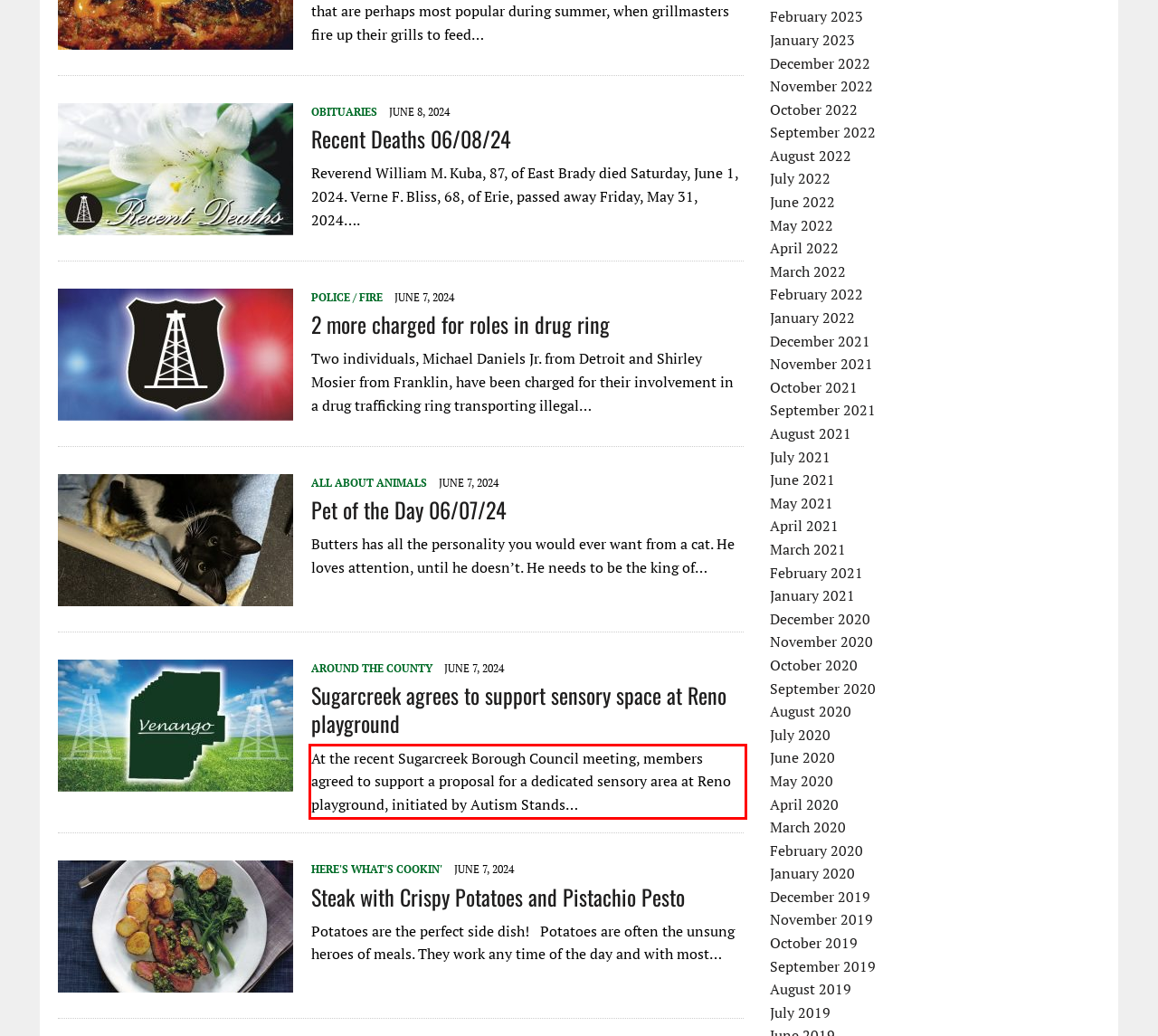Examine the screenshot of the webpage, locate the red bounding box, and generate the text contained within it.

At the recent Sugarcreek Borough Council meeting, members agreed to support a proposal for a dedicated sensory area at Reno playground, initiated by Autism Stands…